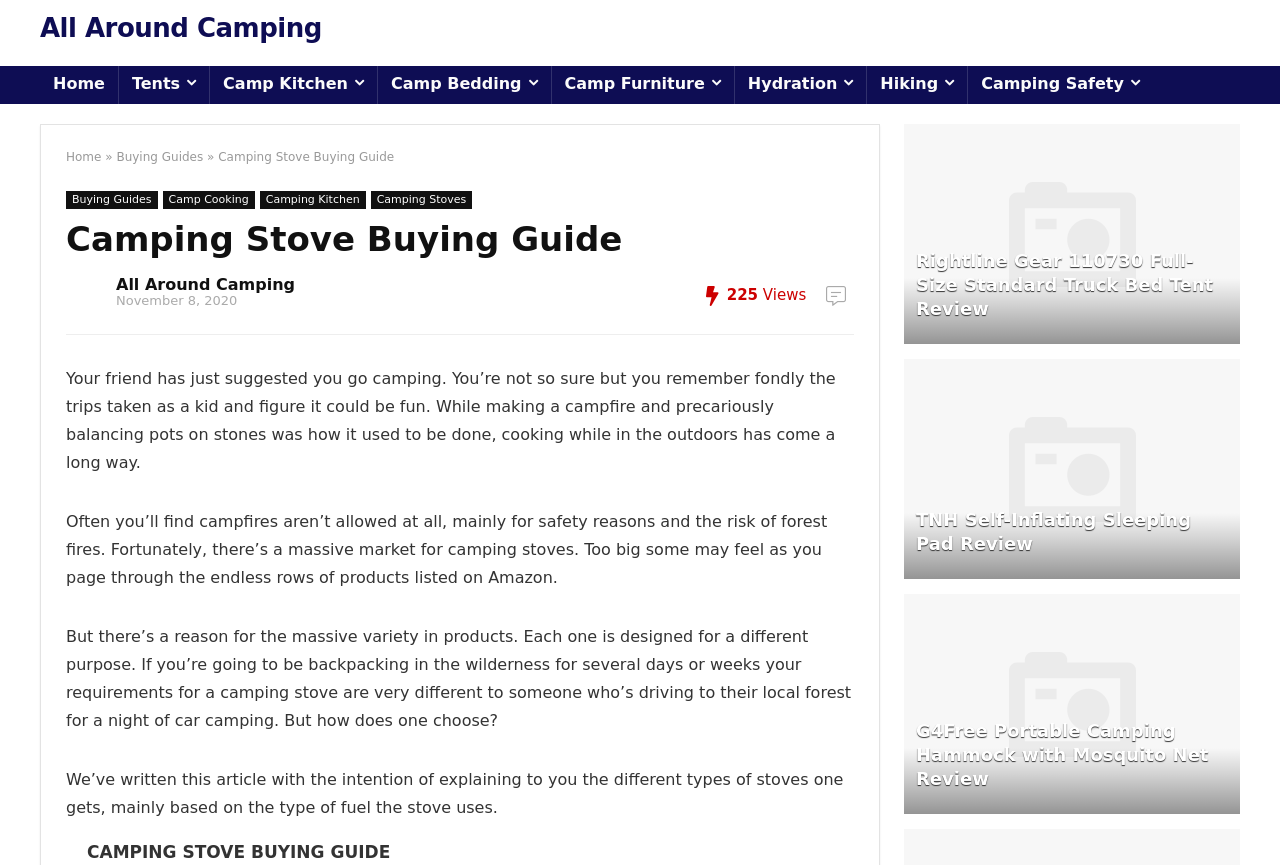Identify the bounding box coordinates of the clickable region to carry out the given instruction: "Click on the 'Camp Kitchen' link".

[0.164, 0.076, 0.295, 0.12]